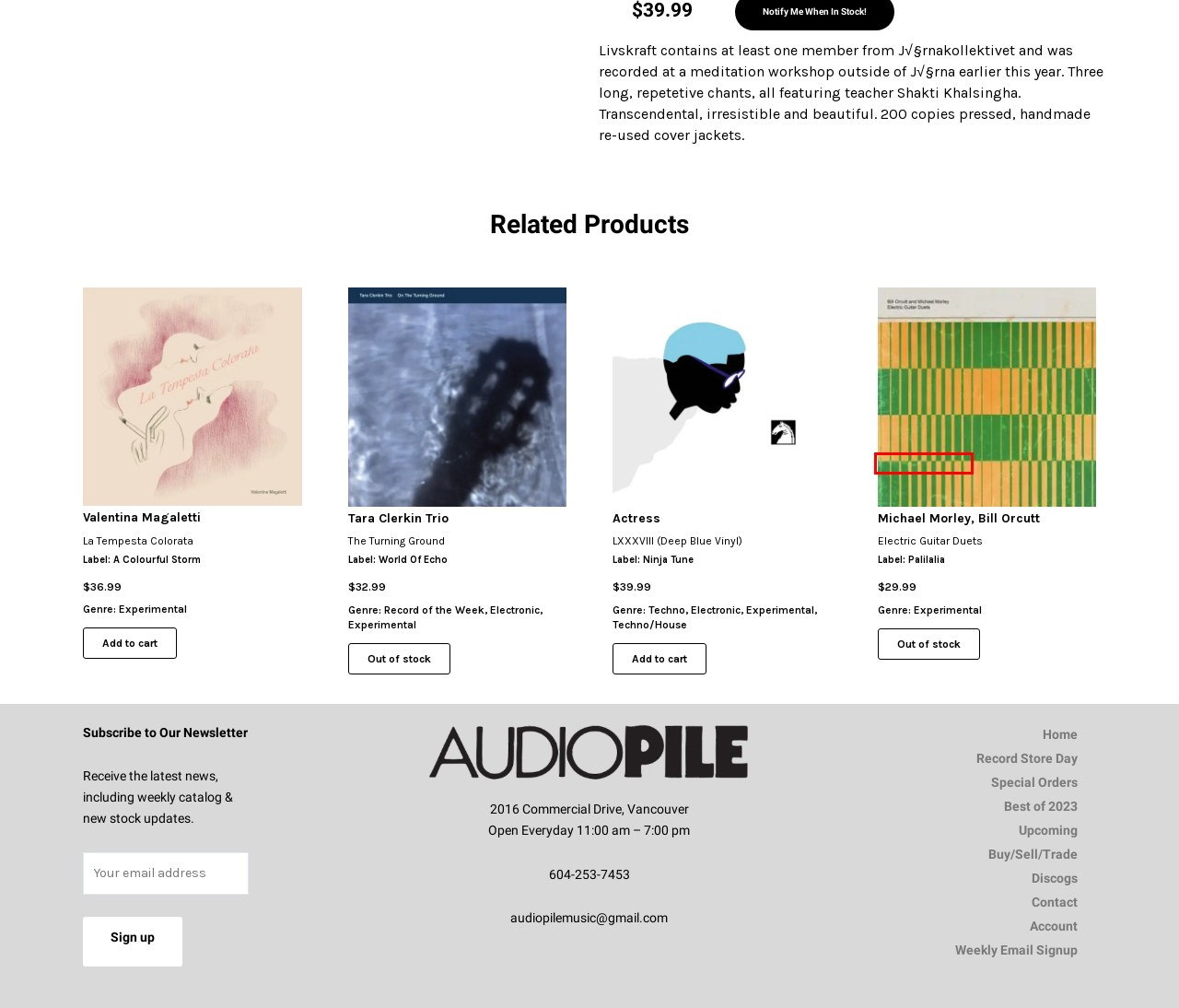Examine the screenshot of the webpage, which has a red bounding box around a UI element. Select the webpage description that best fits the new webpage after the element inside the red bounding box is clicked. Here are the choices:
A. Electronic – Audiopile.ca
B. Techno/House – Audiopile.ca
C. Michael Morley – Audiopile.ca
D. Palilalia – Audiopile.ca
E. The Turning Ground – Audiopile.ca
F. LXXXVIII (Deep Blue Vinyl) – Audiopile.ca
G. Electric Guitar Duets – Audiopile.ca
H. Bill Orcutt – Audiopile.ca

C